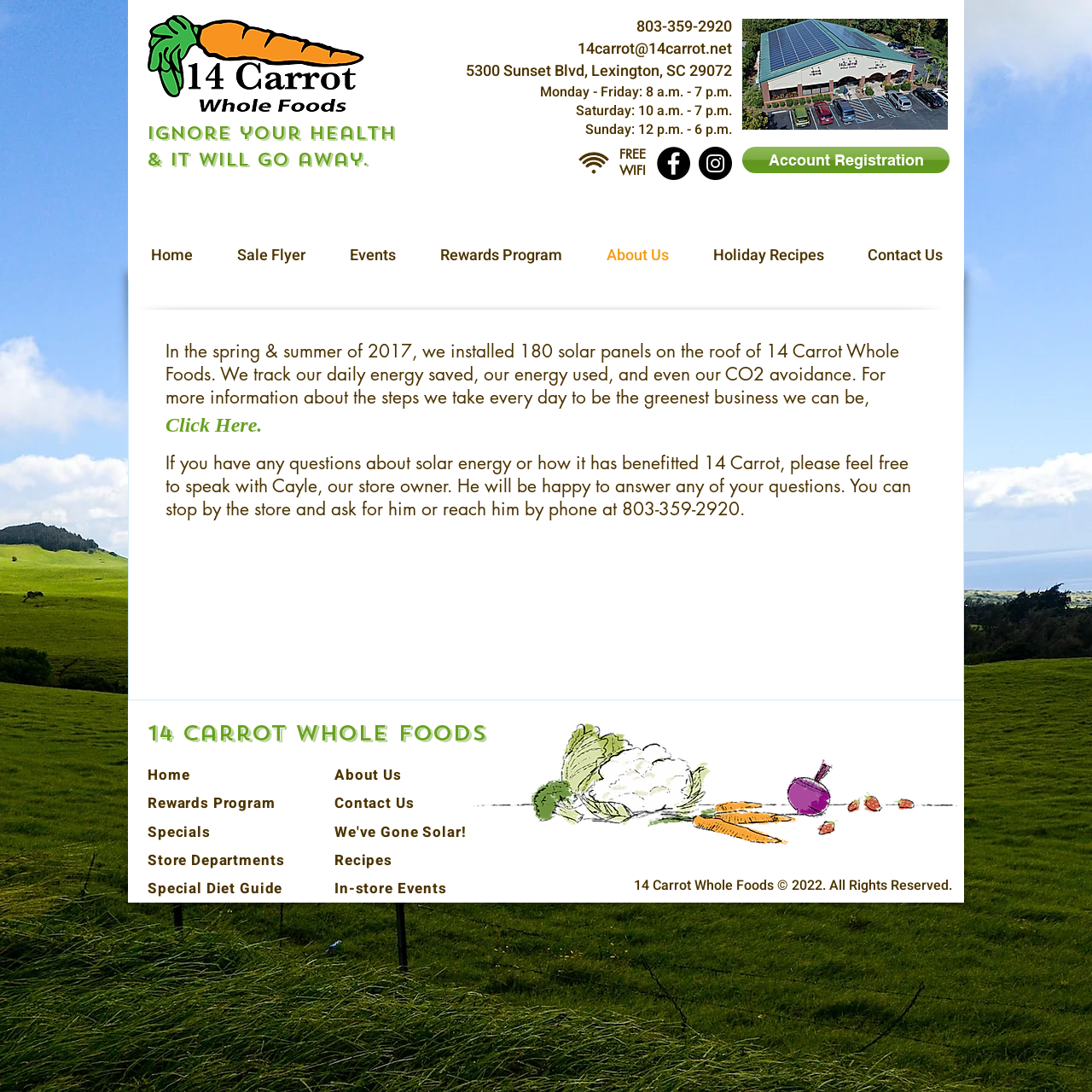Determine the bounding box coordinates in the format (top-left x, top-left y, bottom-right x, bottom-right y). Ensure all values are floating point numbers between 0 and 1. Identify the bounding box of the UI element described by: Contact Us

[0.306, 0.726, 0.379, 0.746]